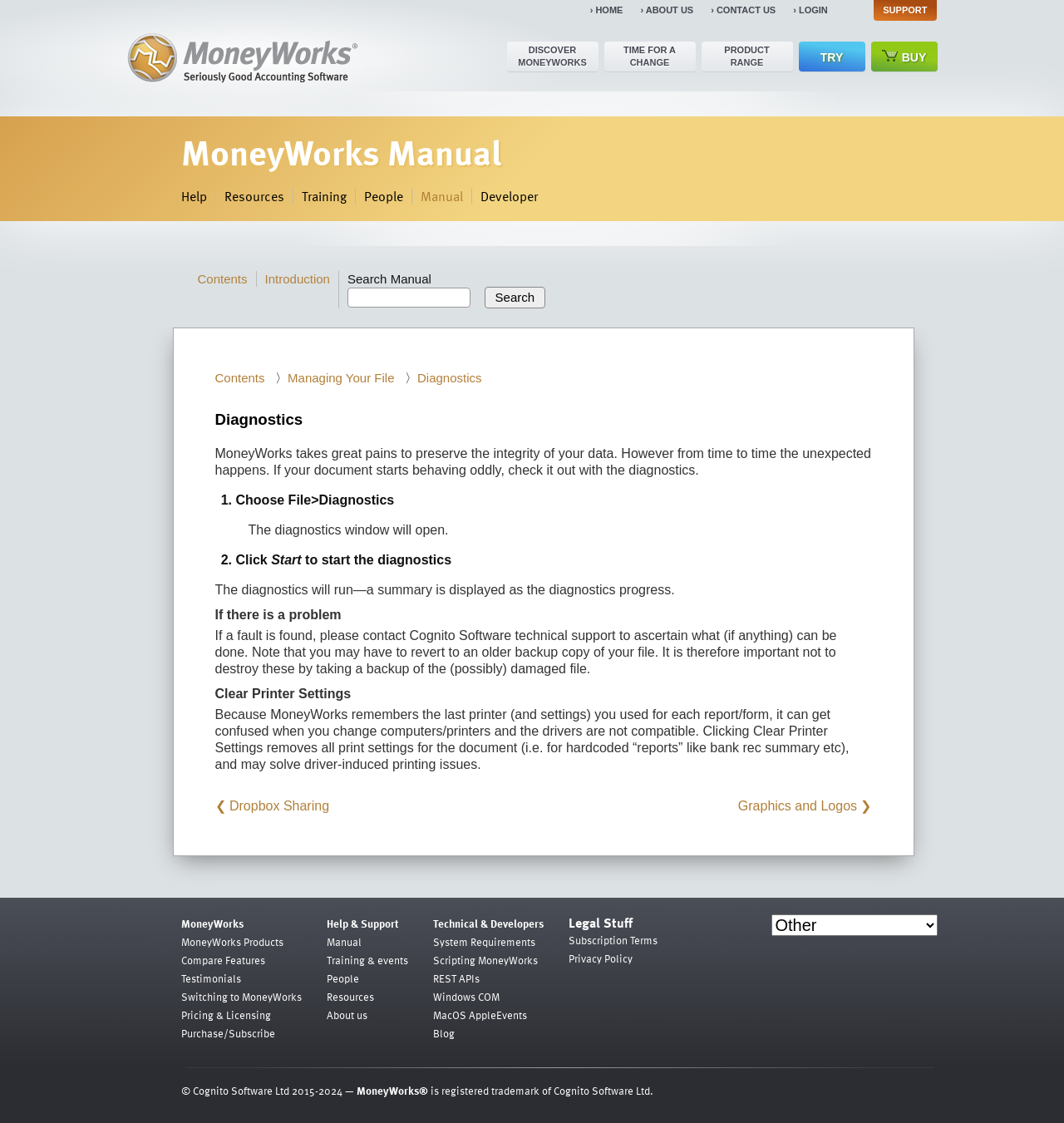Locate and provide the bounding box coordinates for the HTML element that matches this description: "Time for a change".

[0.568, 0.037, 0.654, 0.064]